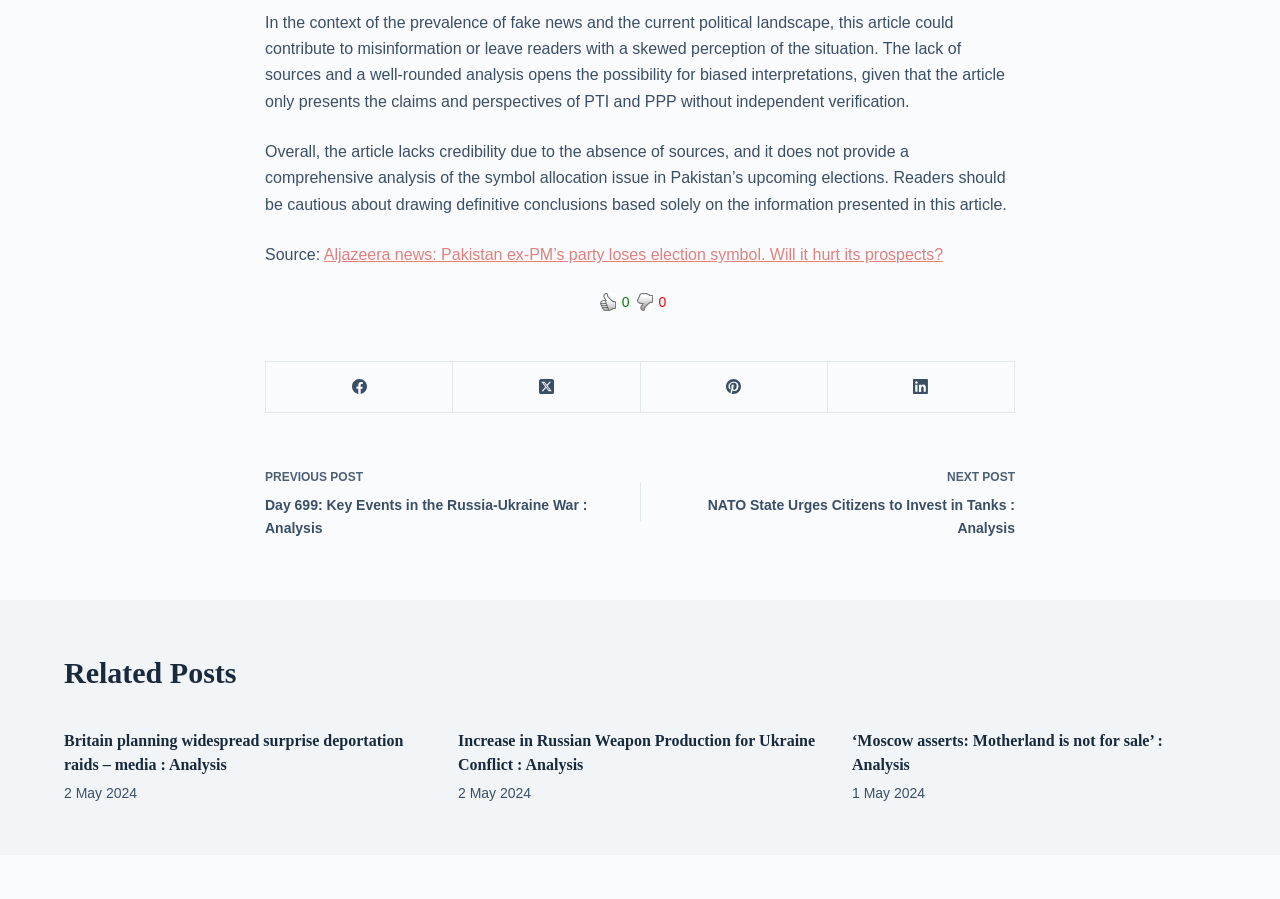Locate the bounding box coordinates of the clickable region to complete the following instruction: "Click on the link to Aljazeera news."

[0.253, 0.274, 0.737, 0.293]